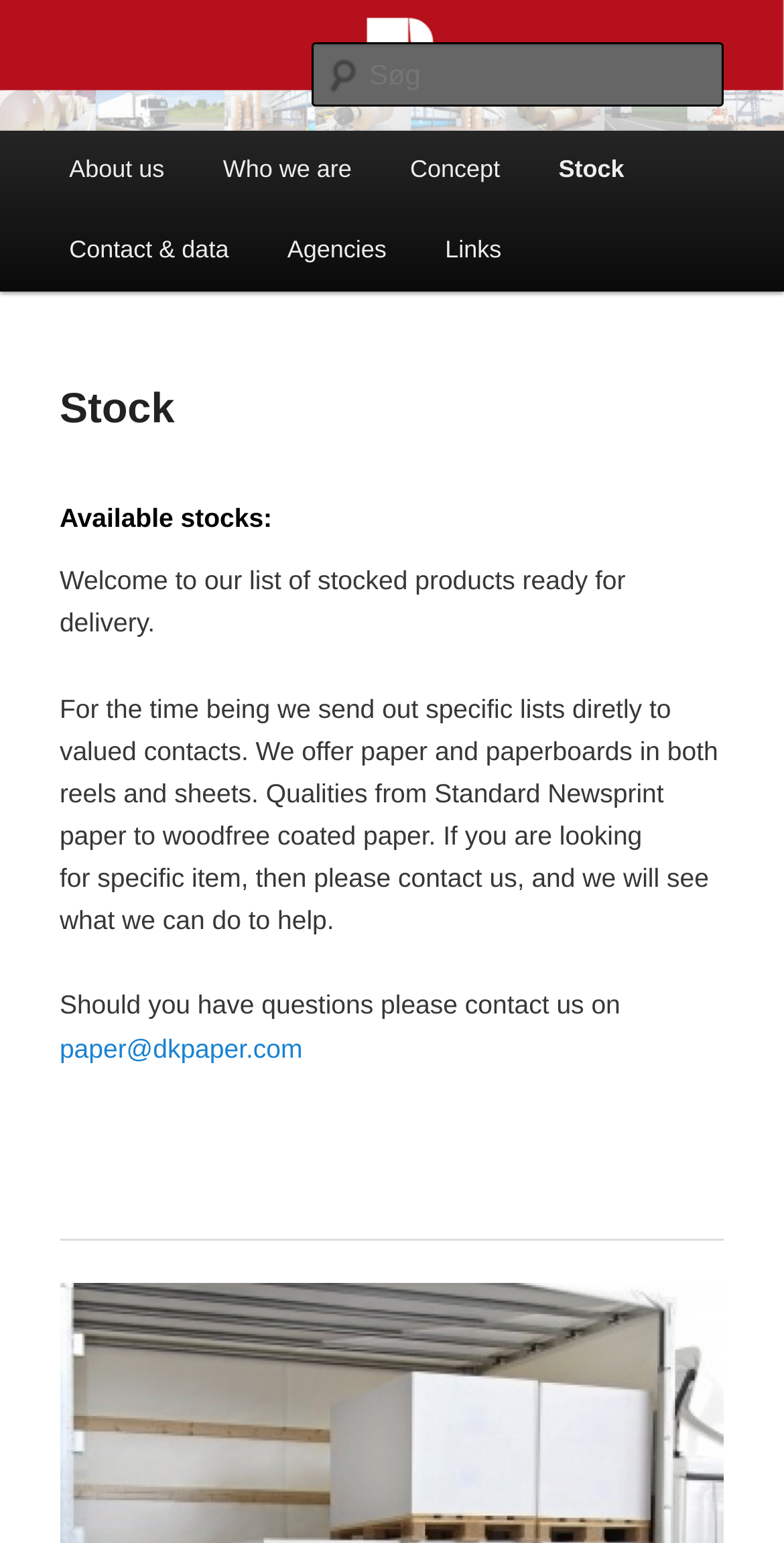Determine the bounding box coordinates of the target area to click to execute the following instruction: "Go to About us."

[0.051, 0.085, 0.247, 0.137]